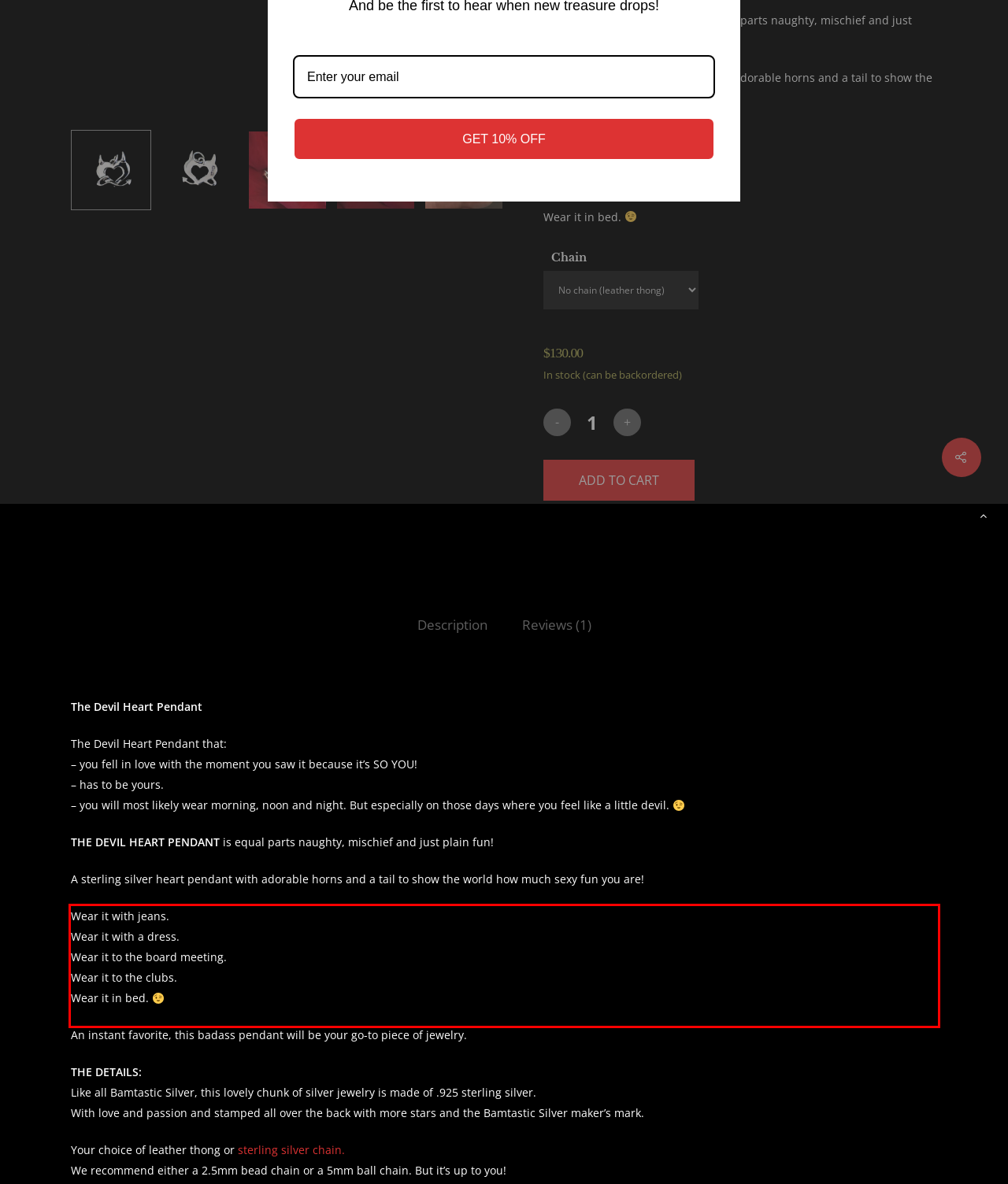Within the screenshot of the webpage, there is a red rectangle. Please recognize and generate the text content inside this red bounding box.

Wear it with jeans. Wear it with a dress. Wear it to the board meeting. Wear it to the clubs. Wear it in bed.